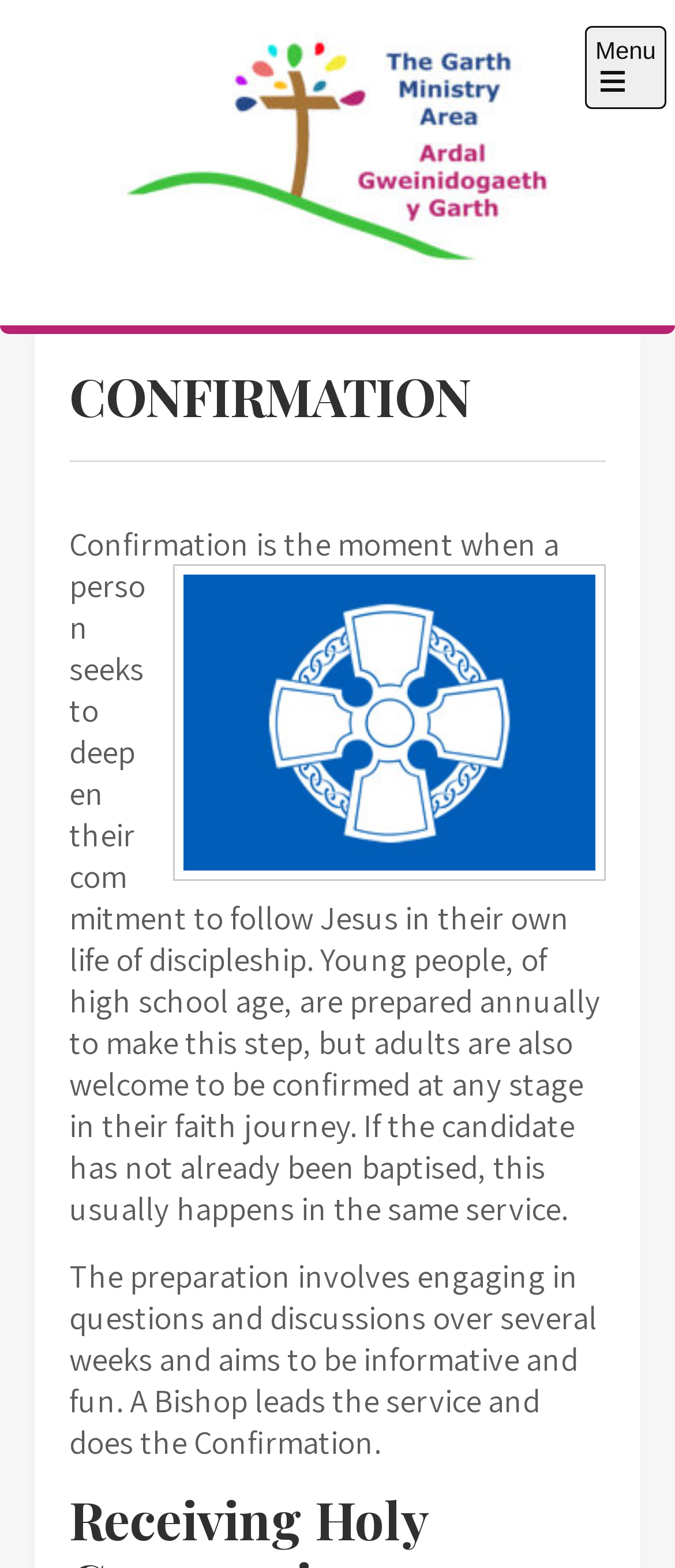Bounding box coordinates are to be given in the format (top-left x, top-left y, bottom-right x, bottom-right y). All values must be floating point numbers between 0 and 1. Provide the bounding box coordinate for the UI element described as: The Garth Ministry Area

[0.086, 0.169, 0.94, 0.263]